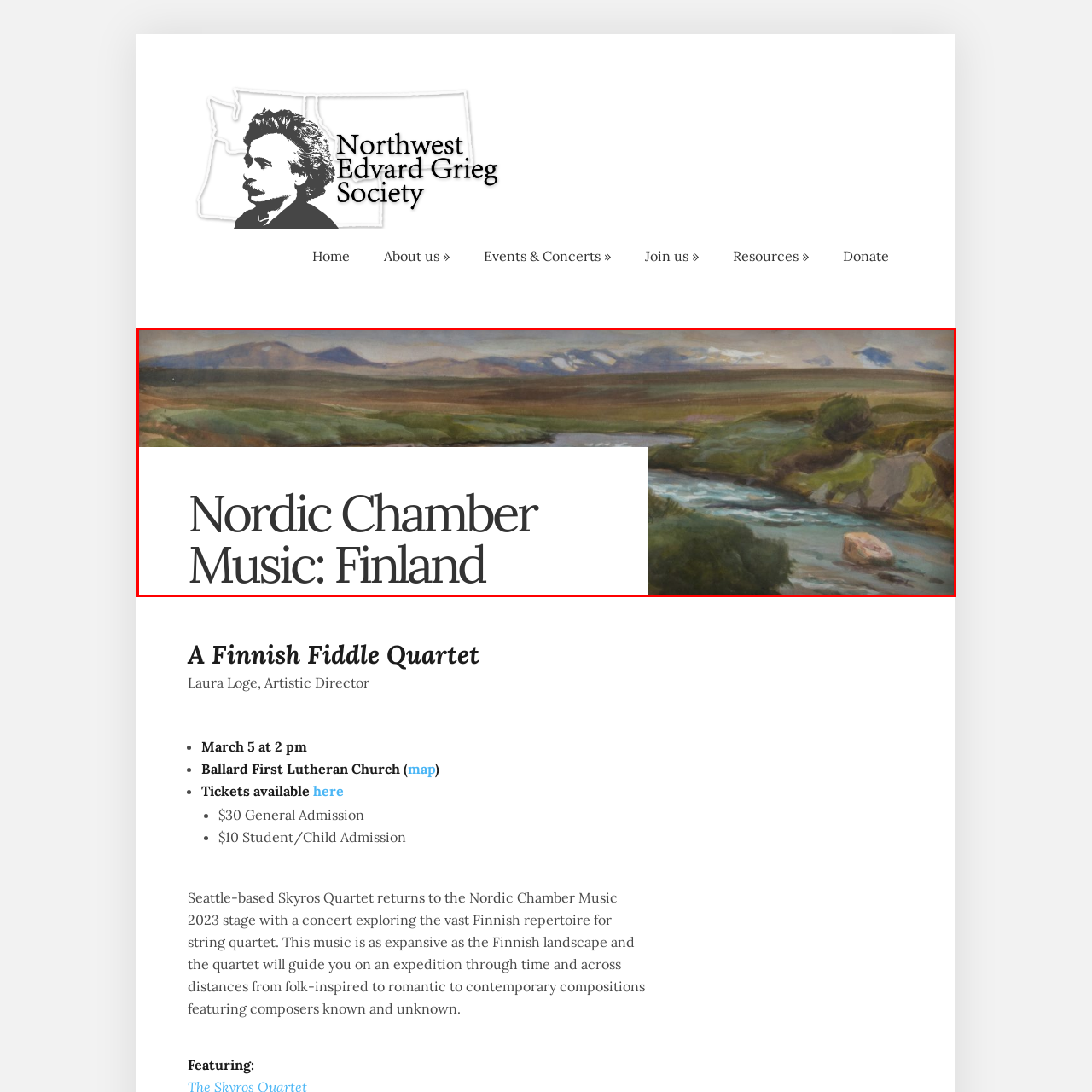Provide an extensive and detailed caption for the image section enclosed by the red boundary.

This image beautifully captures the essence of Nordic cultural heritage in the context of chamber music, specifically focusing on Finland. The prominent title, "Nordic Chamber Music: Finland," elegantly overlays a tranquil landscape scene featuring rolling hills and a serene river, evoking the natural beauty of the Finnish countryside. The artwork likely reflects the theme of a scheduled concert by the Seattle-based Skyros Quartet, who will perform pieces from the Finnish string quartet repertoire. The concert is set to take place on March 5 at 2 pm at Ballard First Lutheran Church, with tickets available for $30 for general admission and $10 for students and children. This event promises an exploration of compositions that traverse a range of styles from folk-inspired to contemporary, celebrating the rich musical tradition and picturesque landscapes of Finland.